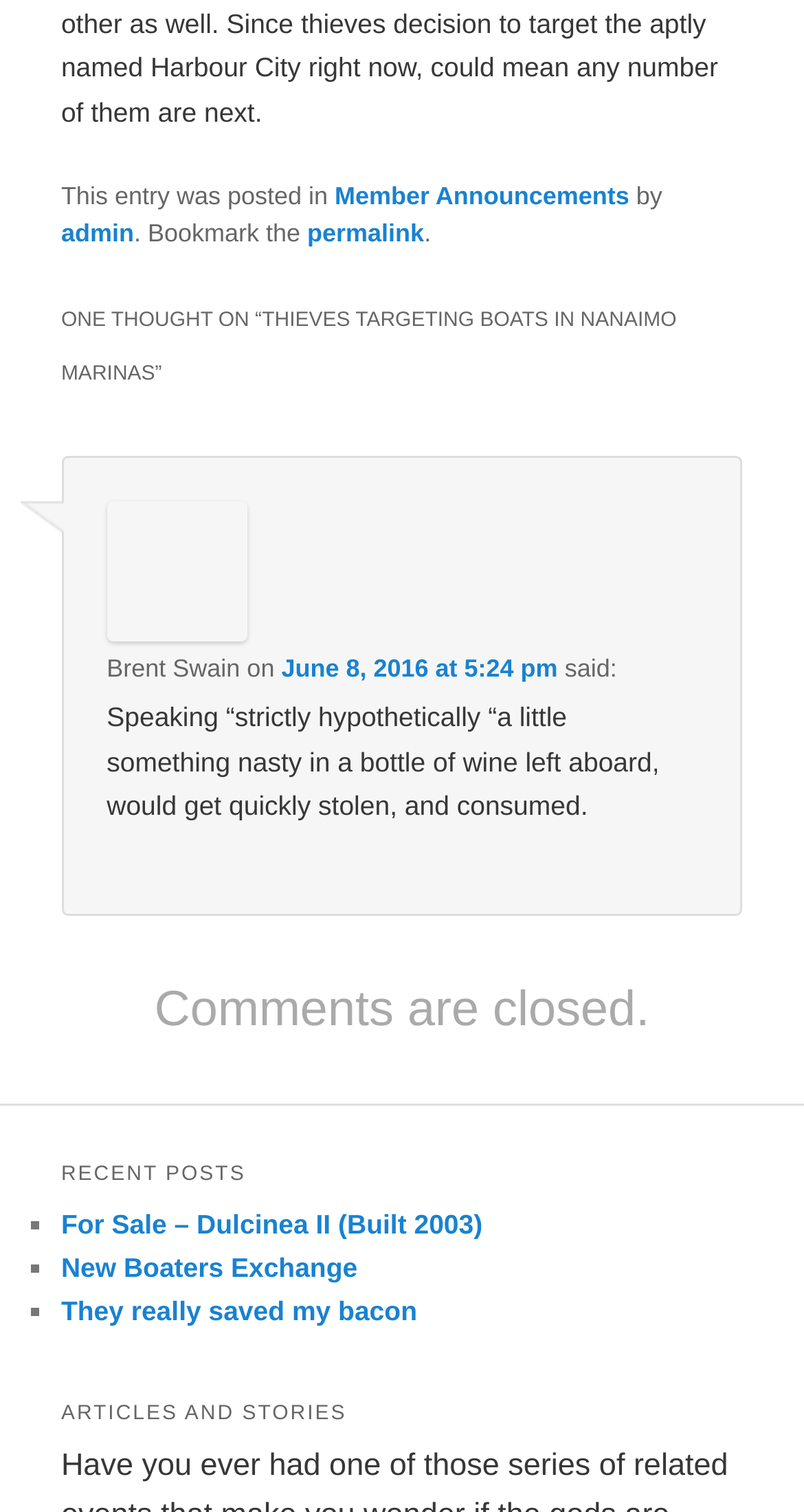From the webpage screenshot, predict the bounding box of the UI element that matches this description: "They really saved my bacon".

[0.076, 0.857, 0.519, 0.878]